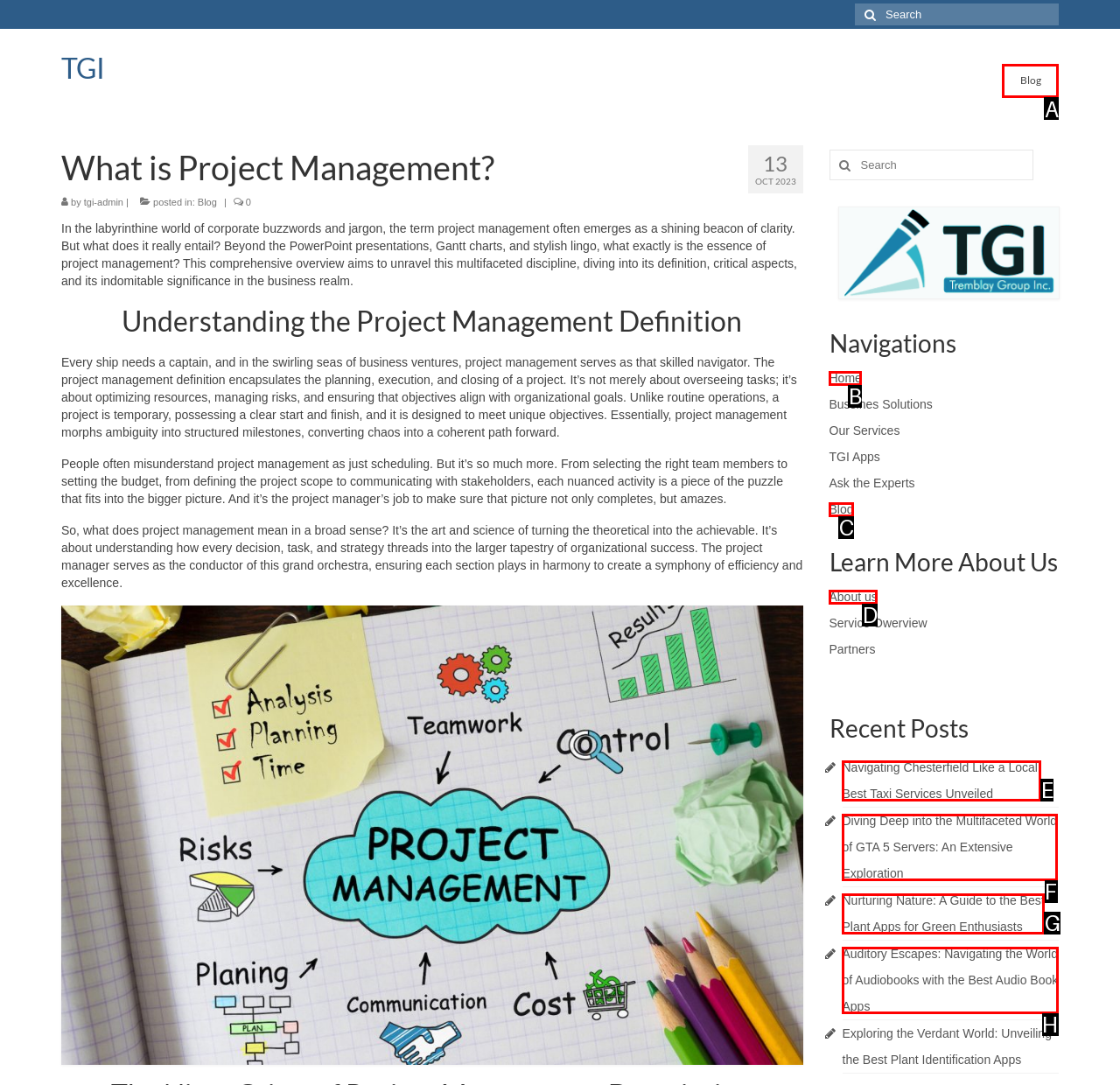Given the task: Go to Blog, tell me which HTML element to click on.
Answer with the letter of the correct option from the given choices.

A